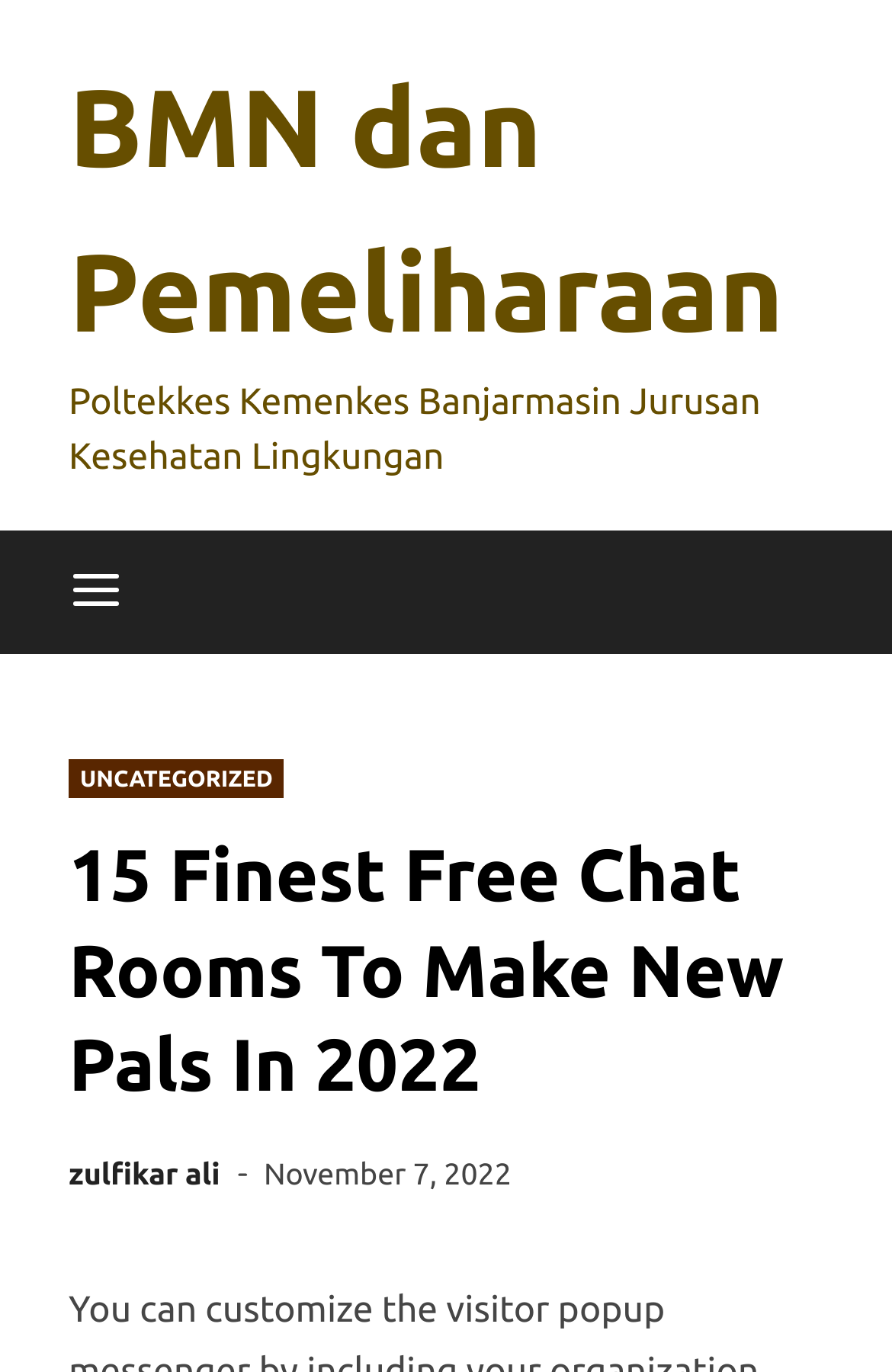Using the description "BMN dan Pemeliharaan", locate and provide the bounding box of the UI element.

[0.077, 0.048, 0.879, 0.258]